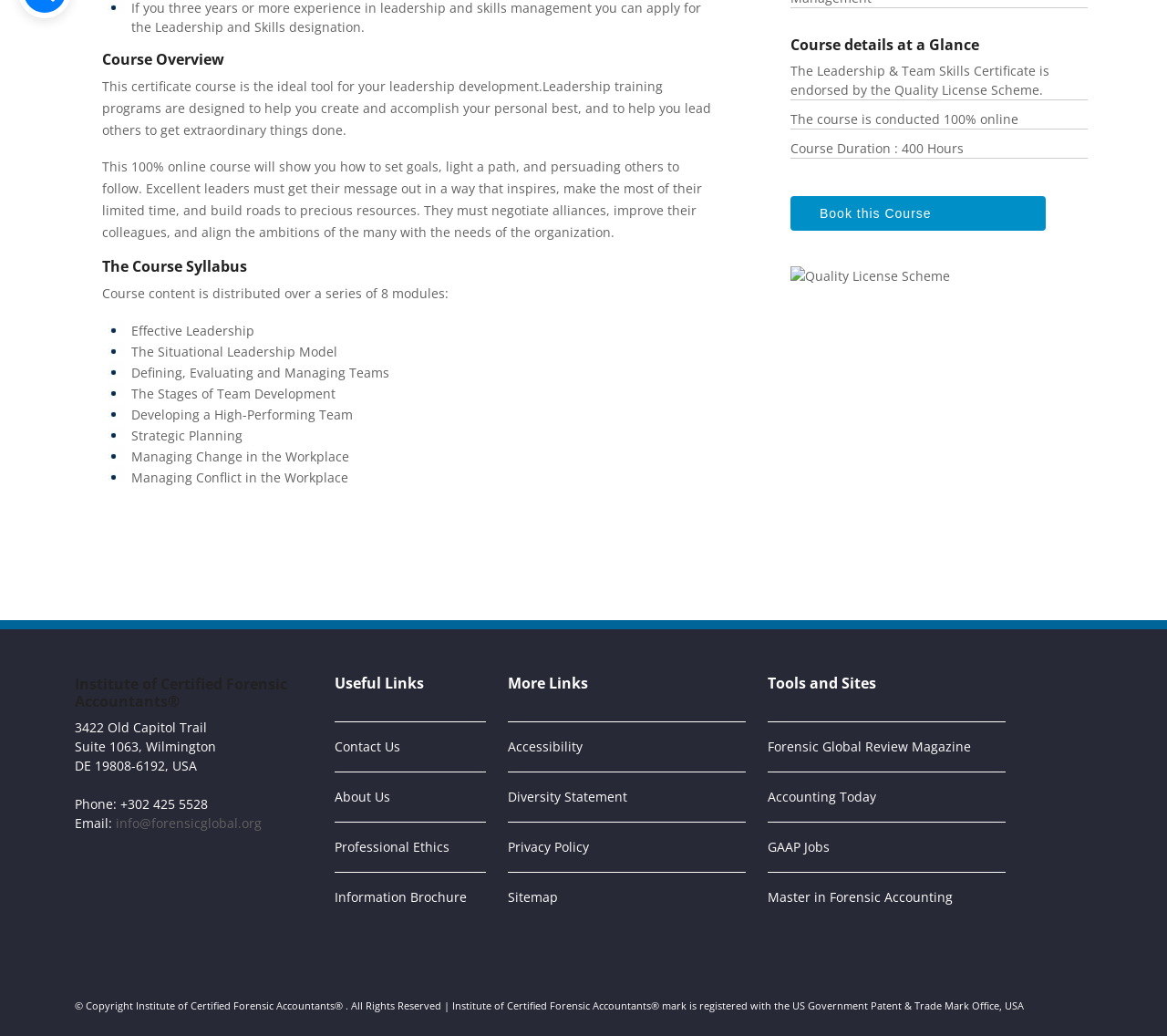Identify the bounding box of the UI component described as: "Accessibility".

[0.435, 0.715, 0.499, 0.727]